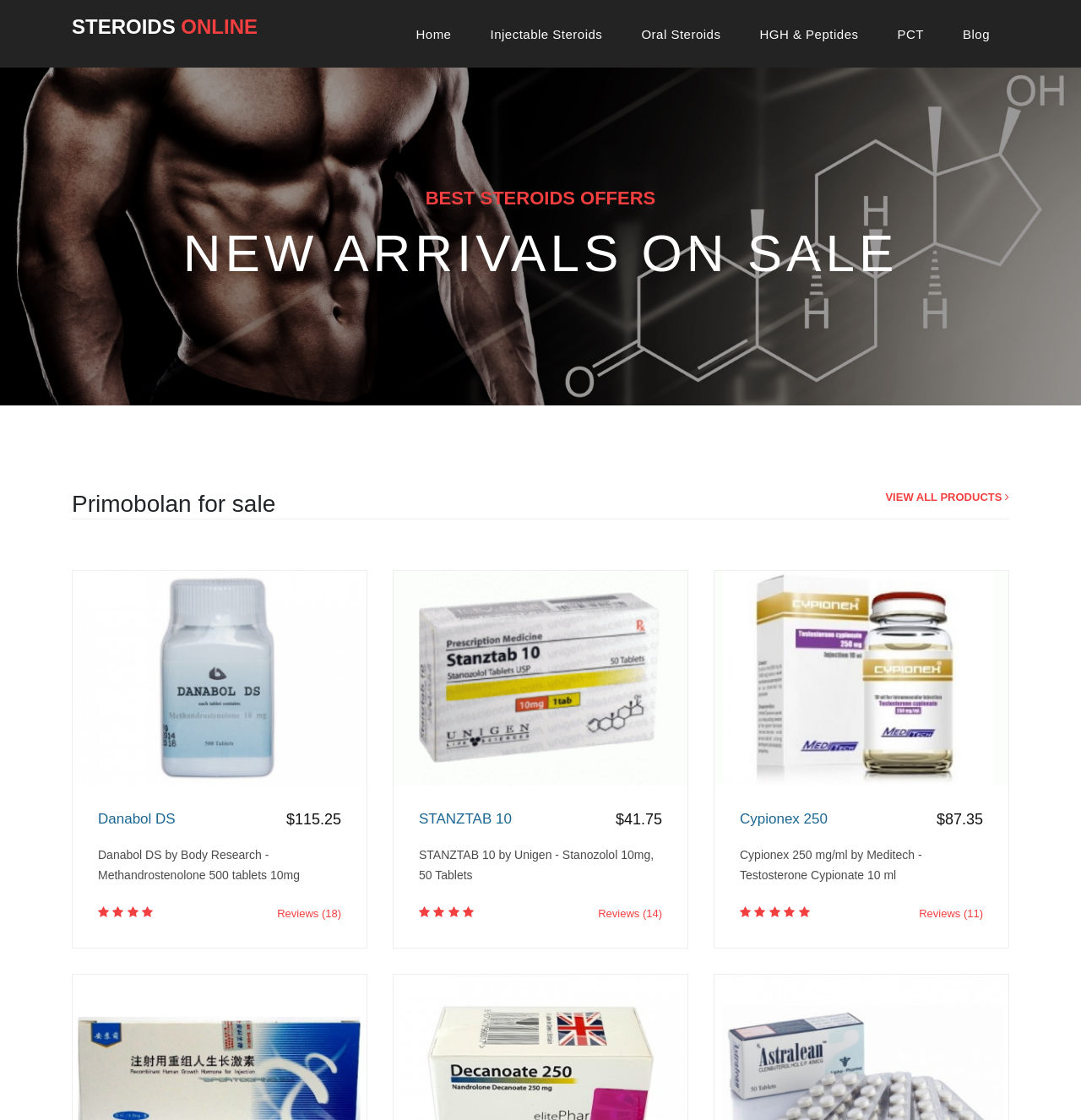Elaborate on the information and visuals displayed on the webpage.

The webpage is an online store selling steroids and related products. At the top, there is a navigation menu with links to "Home", "Injectable Steroids", "Oral Steroids", "HGH & Peptides", "PCT", and "Blog". Below the navigation menu, there are two headings: "BEST STEROIDS OFFERS" and "NEW ARRIVALS ON SALE", which span the entire width of the page.

The main content of the page is a list of products, each with an image, product name, price, and a brief description. The products are arranged in a grid-like structure, with three products per row. The first product is "Danabol DS", which has an image, a link to view more information, and a price of $115.25. Below the price, there is a brief description of the product and a link to read reviews.

The second product is "STANZTAB 10", which has a similar layout to "Danabol DS". The third product is "Cypionex 250", which also has an image, a link to view more information, and a price of $87.35. Below the price, there is a brief description of the product and a link to read reviews.

Below the first row of products, there is a second row with three more products: "Ansomone", "Decanoate 250", and "Astralean". Each of these products has a similar layout to the products in the first row.

At the top-right corner of the page, there is a link to "STEROIDS ONLINE" and a heading with the same text.